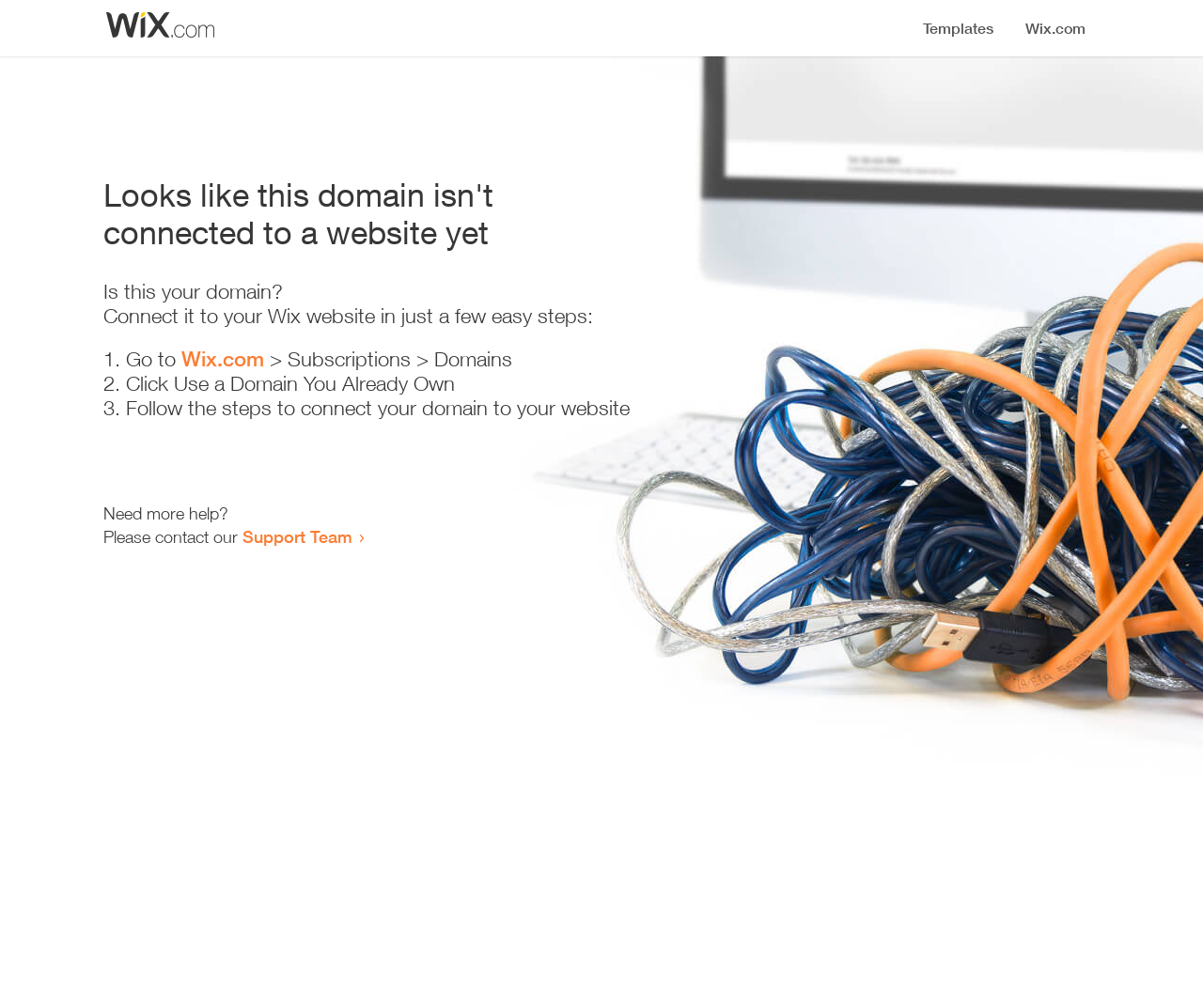Use the information in the screenshot to answer the question comprehensively: What should the user do if they need more help?

The webpage suggests that if the user needs more help, they should 'Please contact our Support Team'.